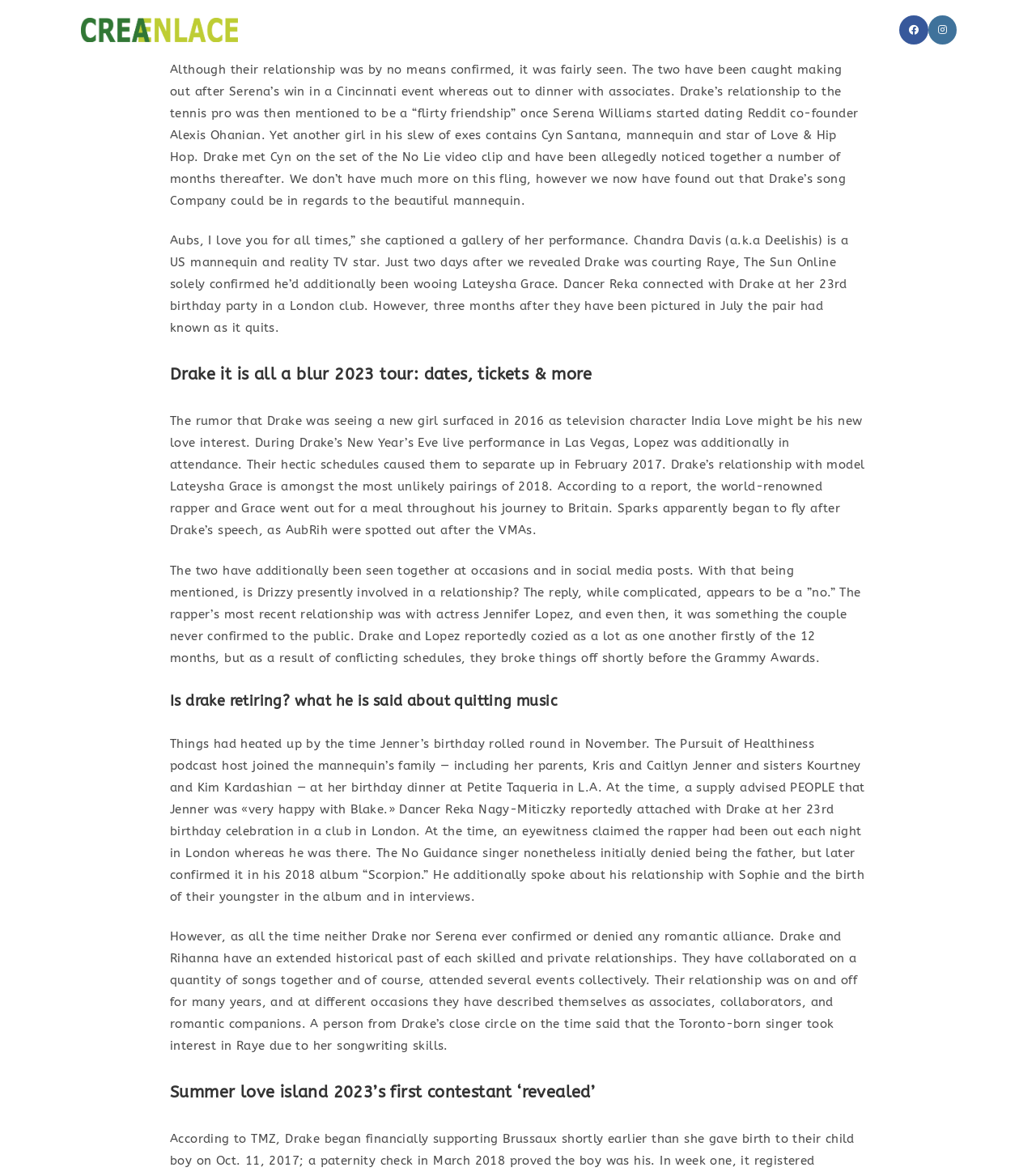Provide a brief response using a word or short phrase to this question:
What is the name of the reality TV star Drake was linked to in 2018?

Lateysha Grace